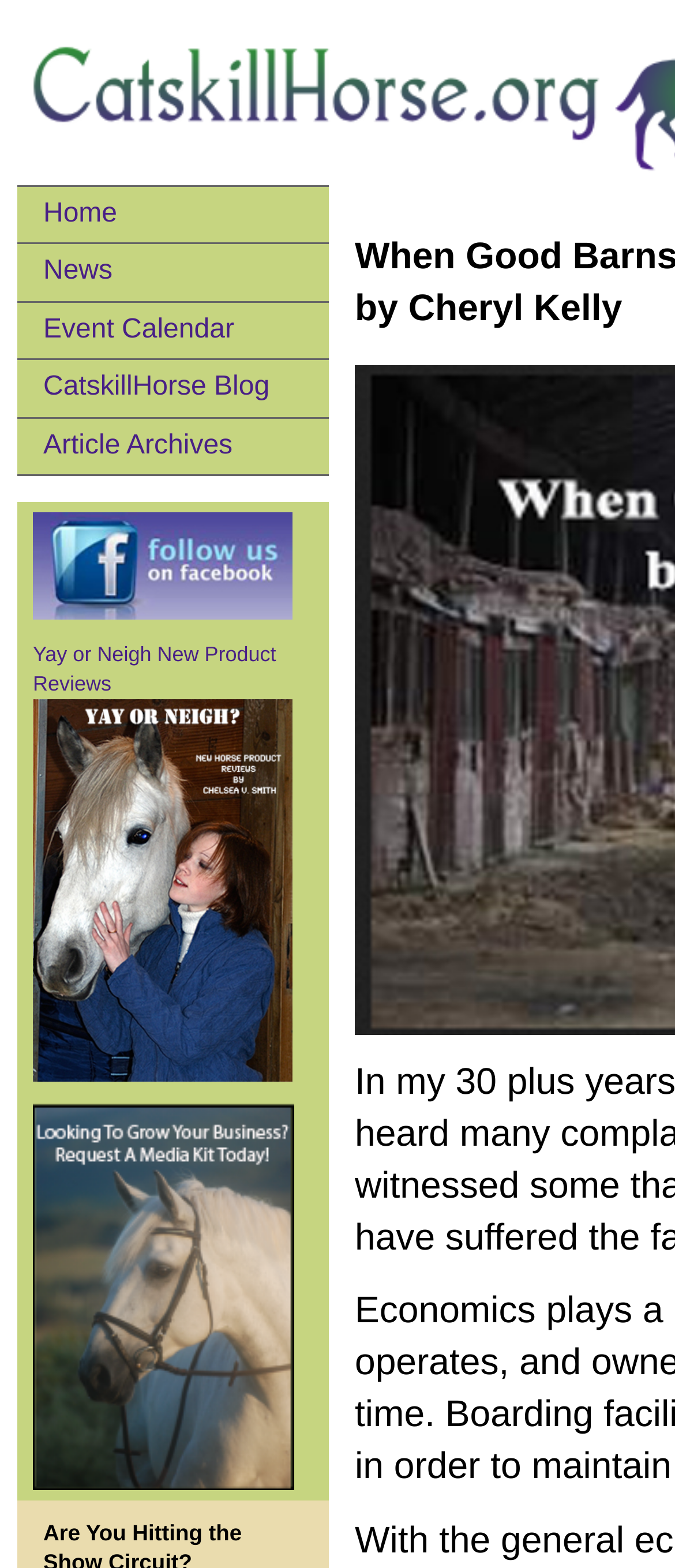Determine the bounding box for the HTML element described here: "News". The coordinates should be given as [left, top, right, bottom] with each number being a float between 0 and 1.

[0.026, 0.156, 0.487, 0.192]